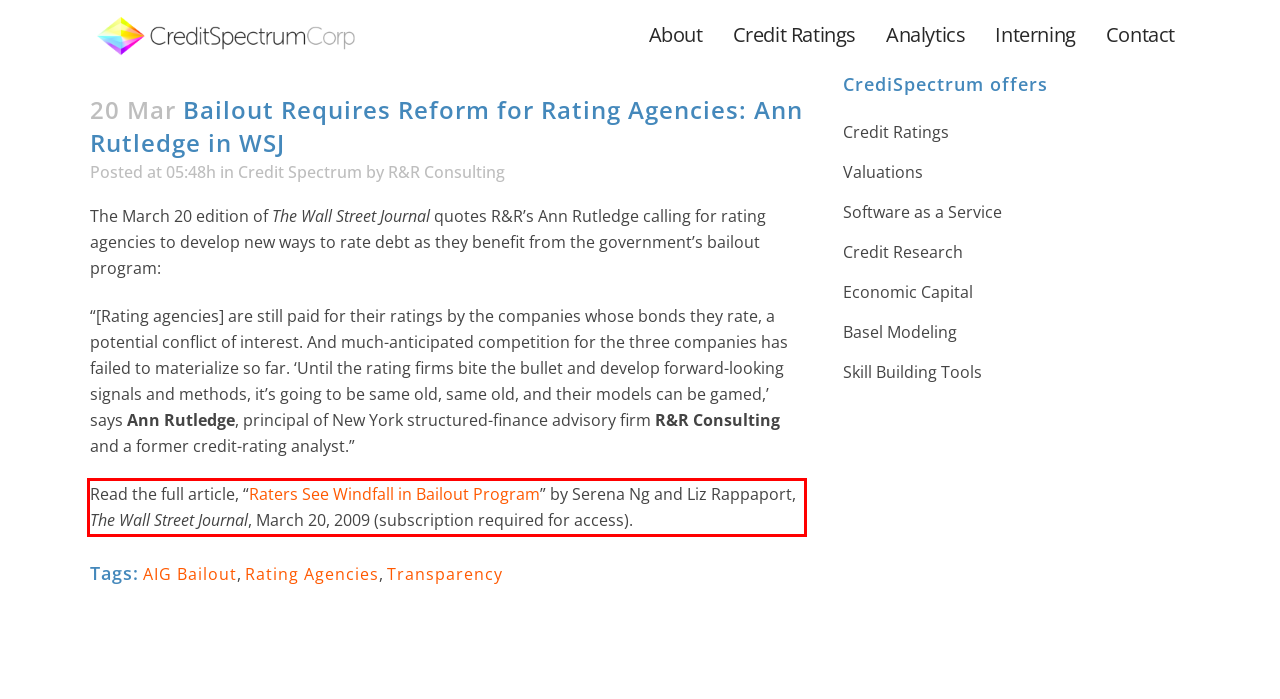Given a screenshot of a webpage containing a red bounding box, perform OCR on the text within this red bounding box and provide the text content.

Read the full article, “Raters See Windfall in Bailout Program” by Serena Ng and Liz Rappaport, The Wall Street Journal, March 20, 2009 (subscription required for access).